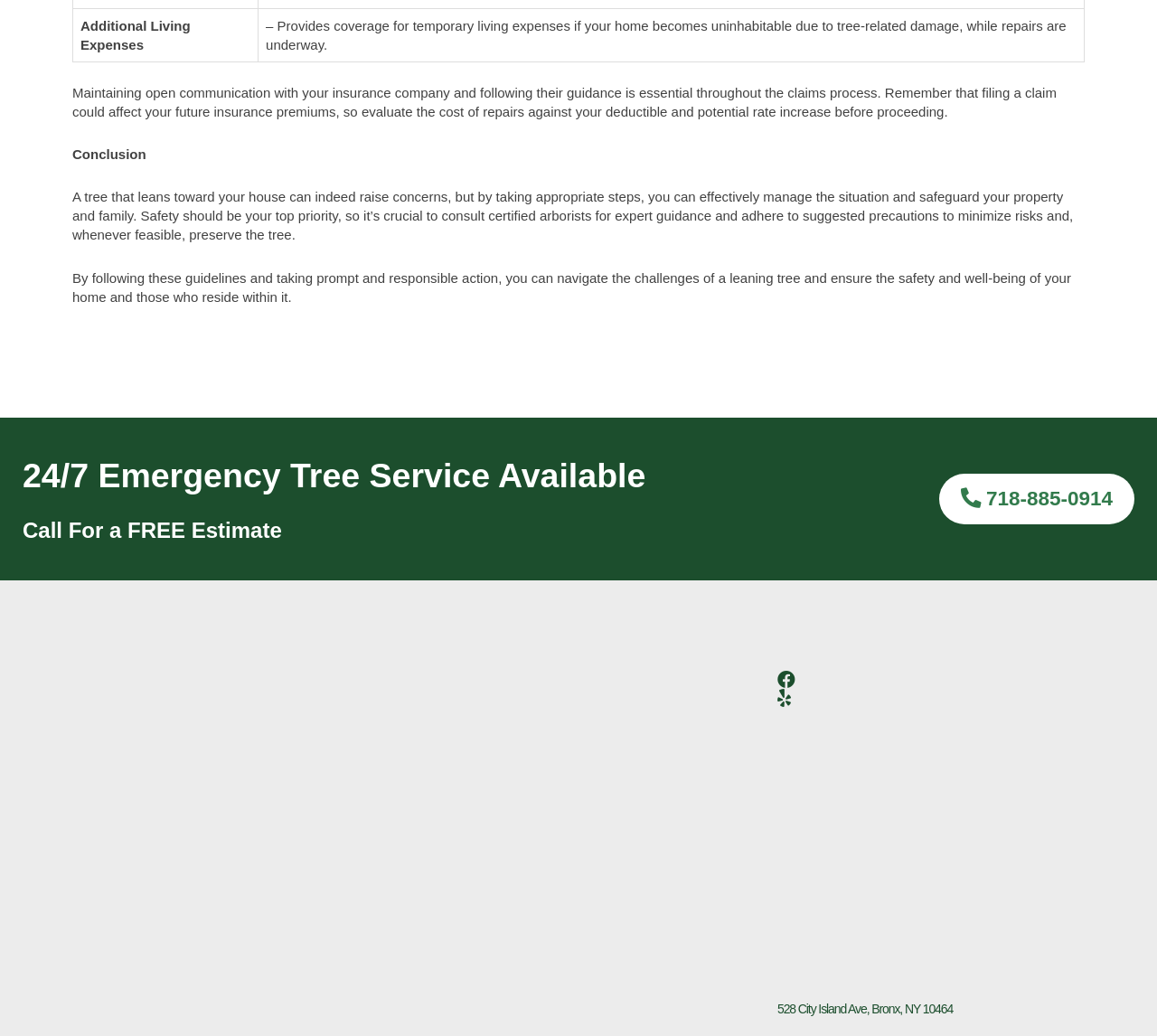Refer to the image and answer the question with as much detail as possible: What is the importance of maintaining open communication with the insurance company?

According to the StaticText element, maintaining open communication with the insurance company and following their guidance is essential throughout the claims process, as filing a claim could affect future insurance premiums.